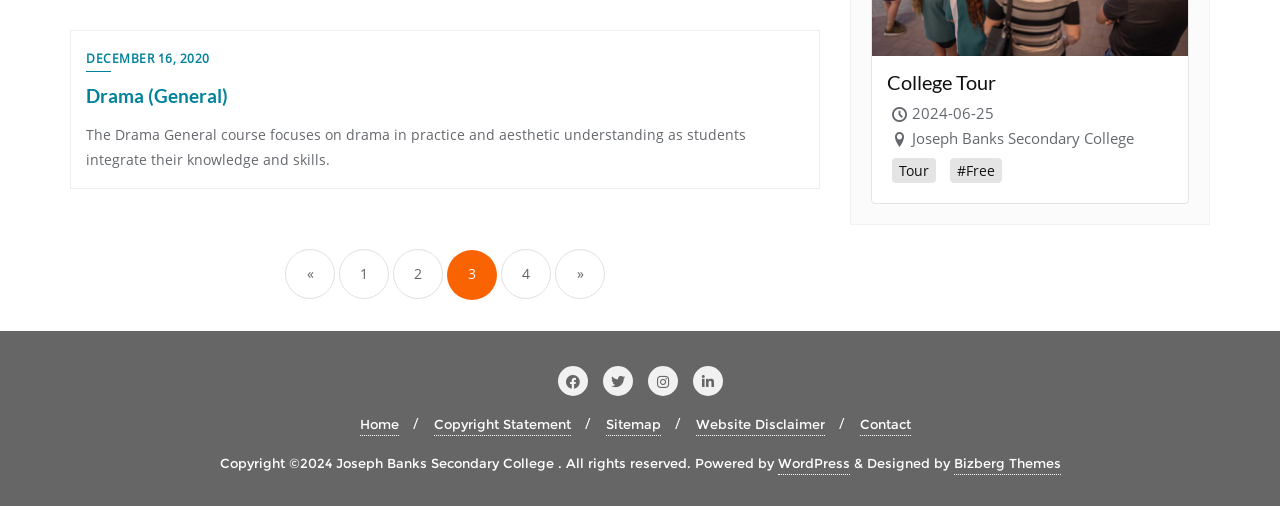Locate the bounding box coordinates of the UI element described by: "1". Provide the coordinates as four float numbers between 0 and 1, formatted as [left, top, right, bottom].

[0.265, 0.491, 0.304, 0.59]